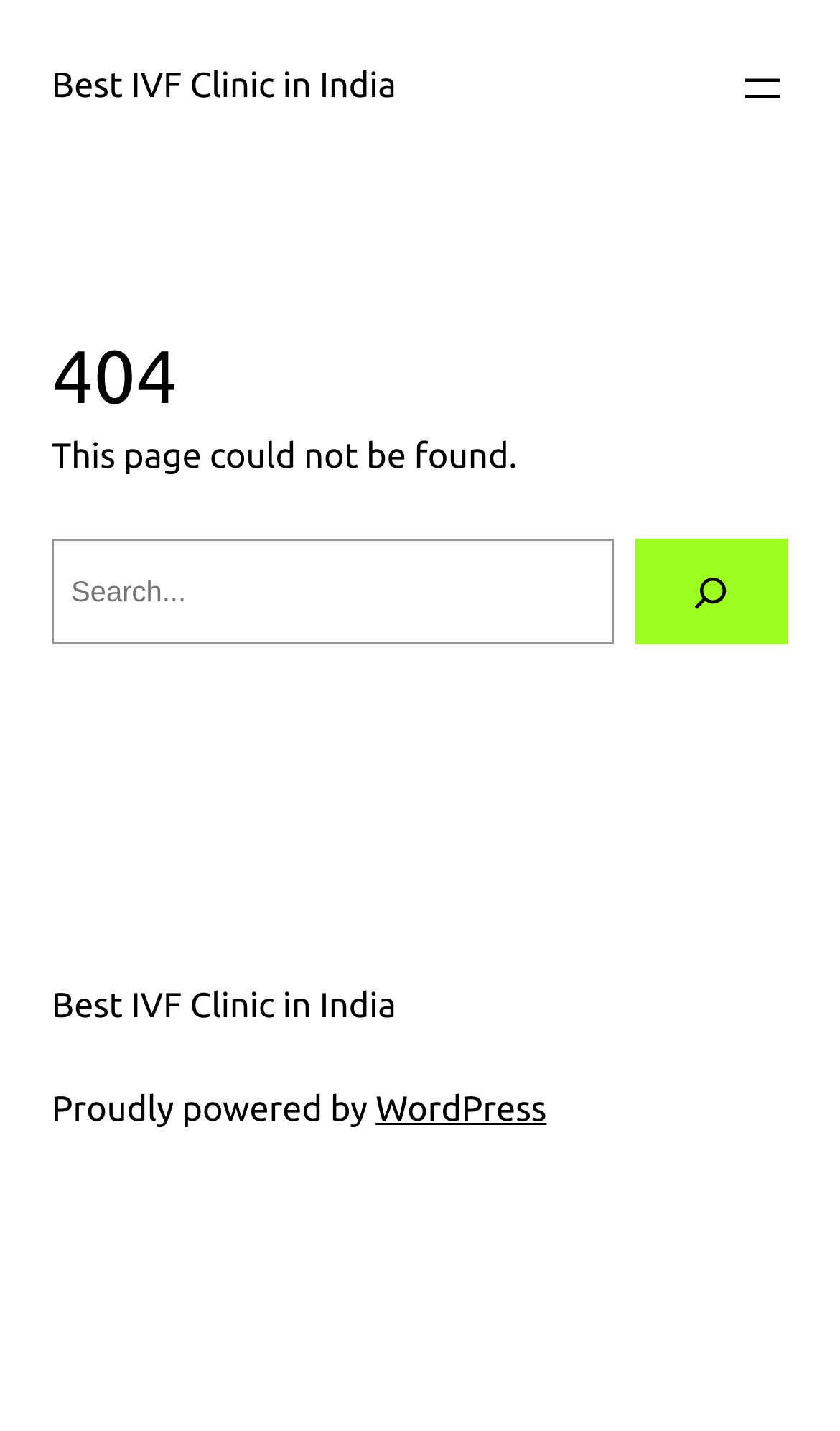Is there a menu on this page?
Please ensure your answer to the question is detailed and covers all necessary aspects.

I found a button element with the text 'Open menu' which suggests that there is a menu on this page that can be opened by clicking this button.